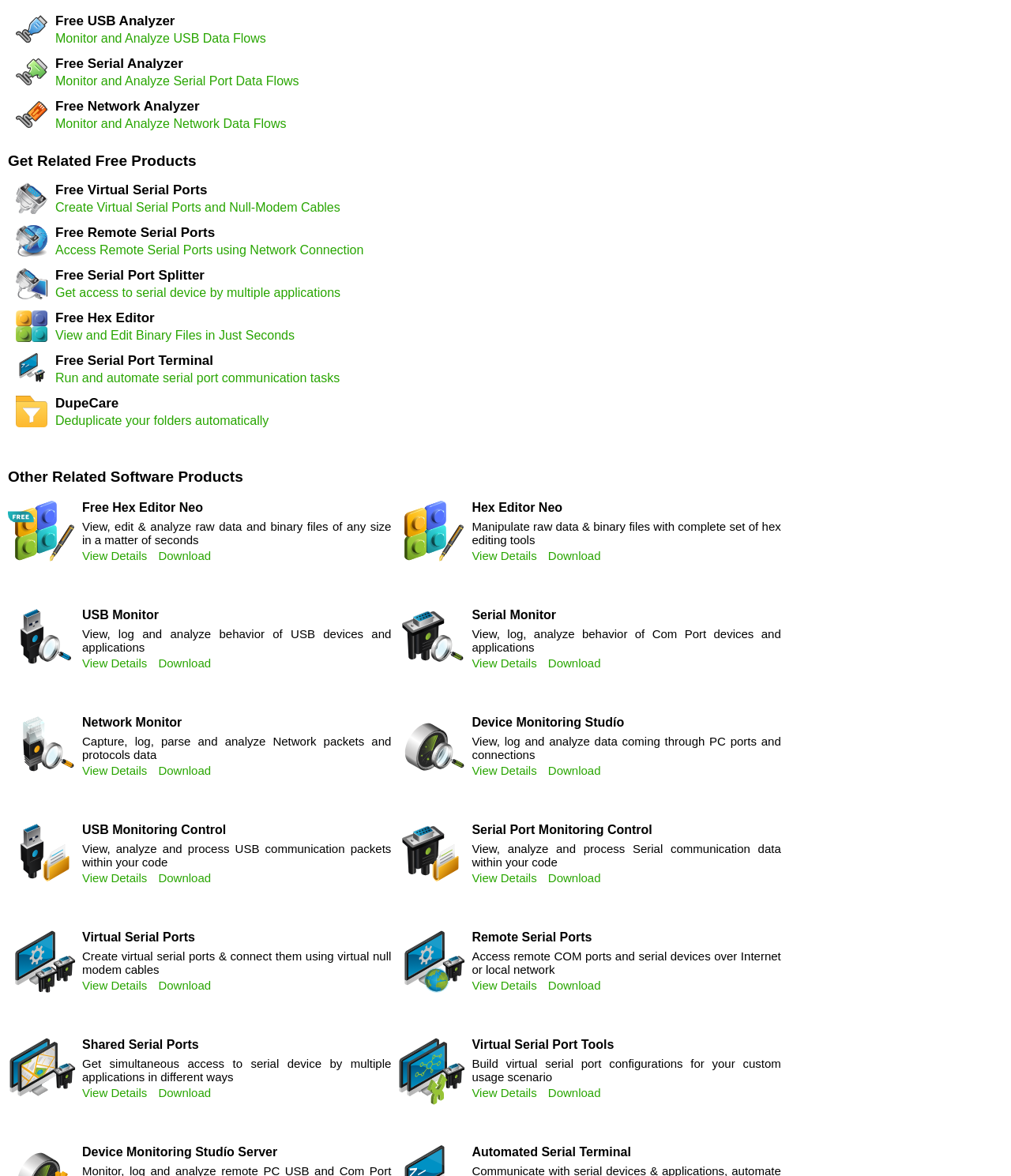Show the bounding box coordinates of the region that should be clicked to follow the instruction: "Log in."

None